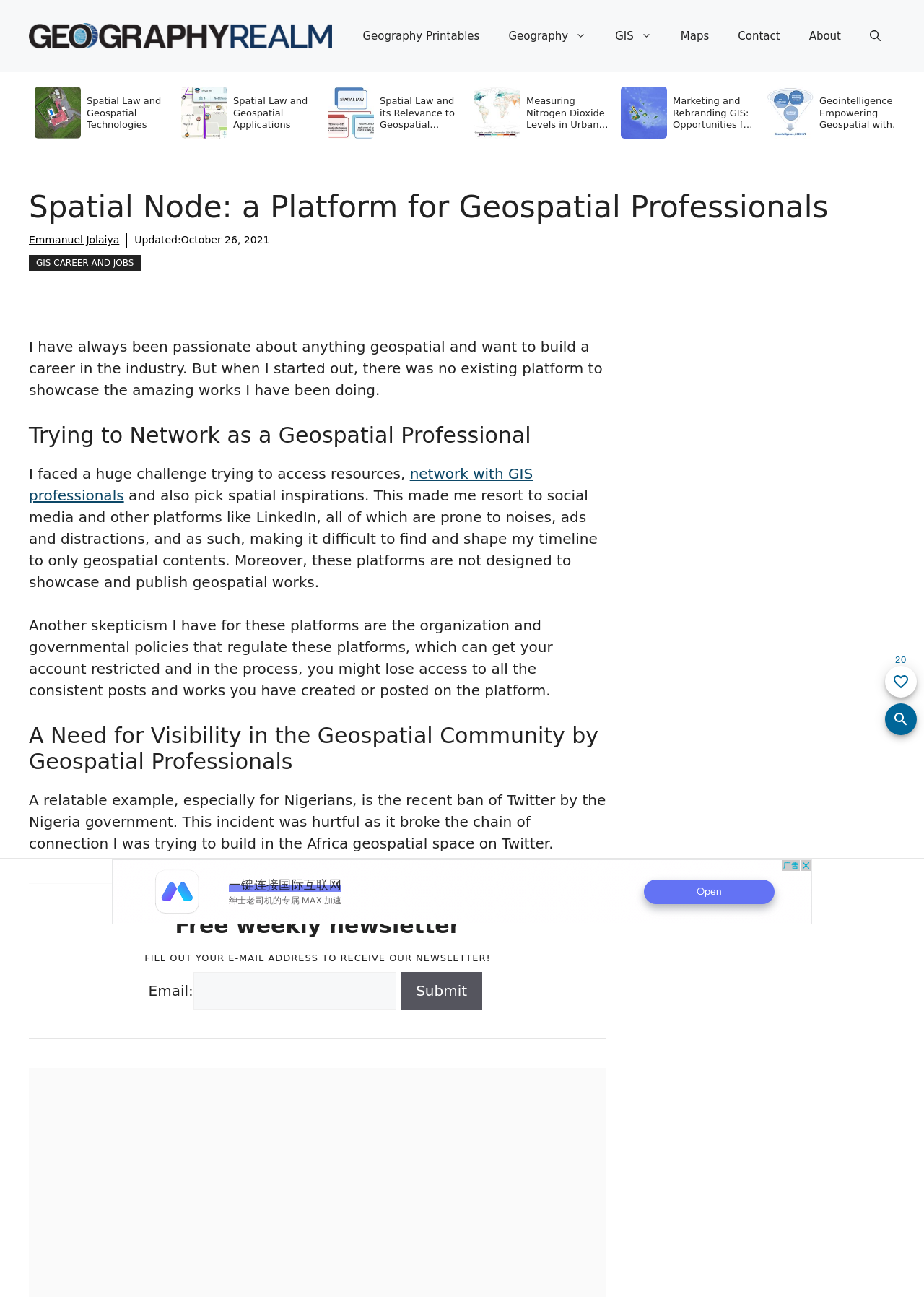Provide the text content of the webpage's main heading.

Spatial Node: a Platform for Geospatial Professionals